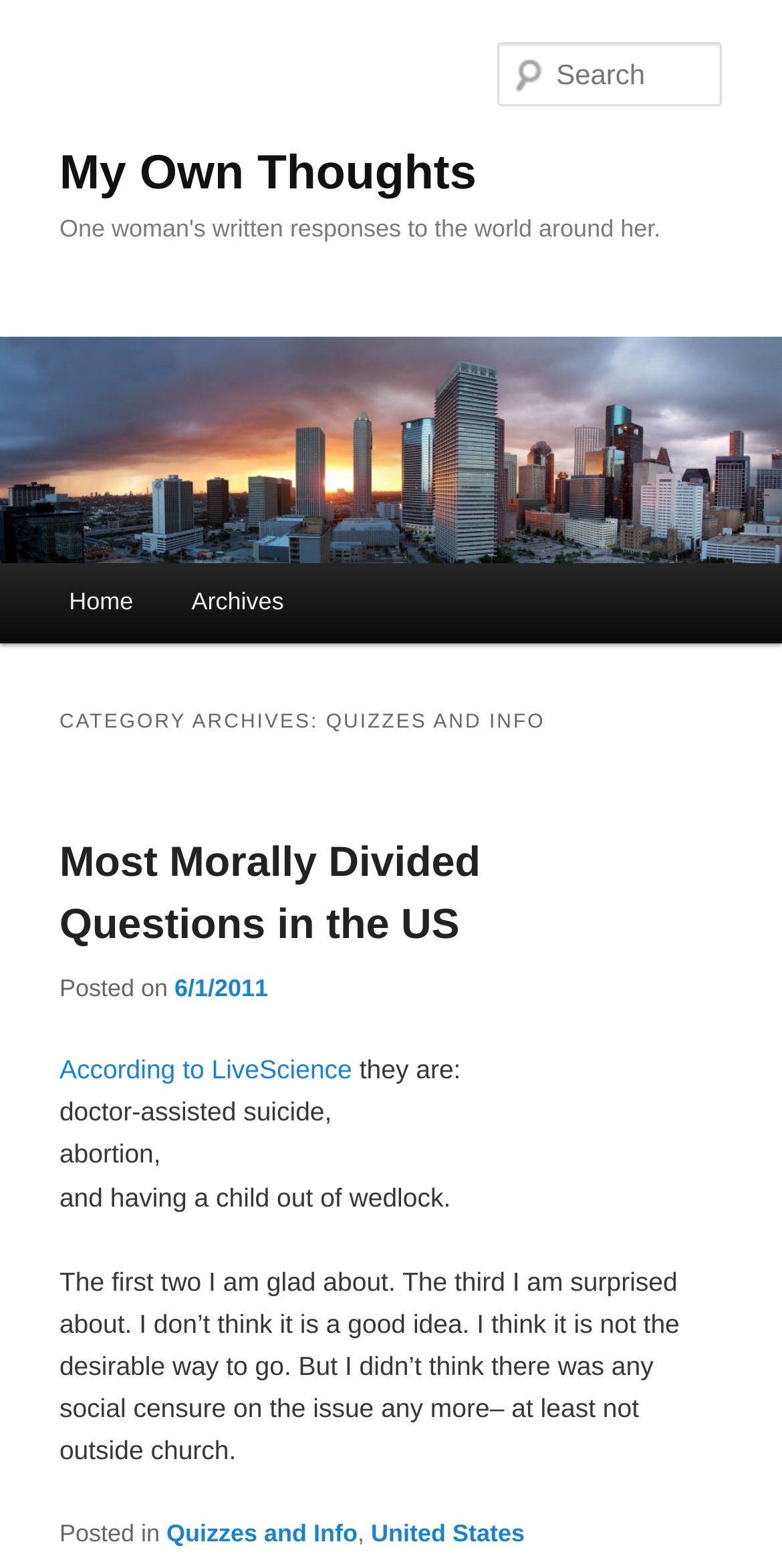What is the source of the information in the current article?
Please utilize the information in the image to give a detailed response to the question.

I determined the source by looking at the link 'According to LiveScience' which is part of the article content.